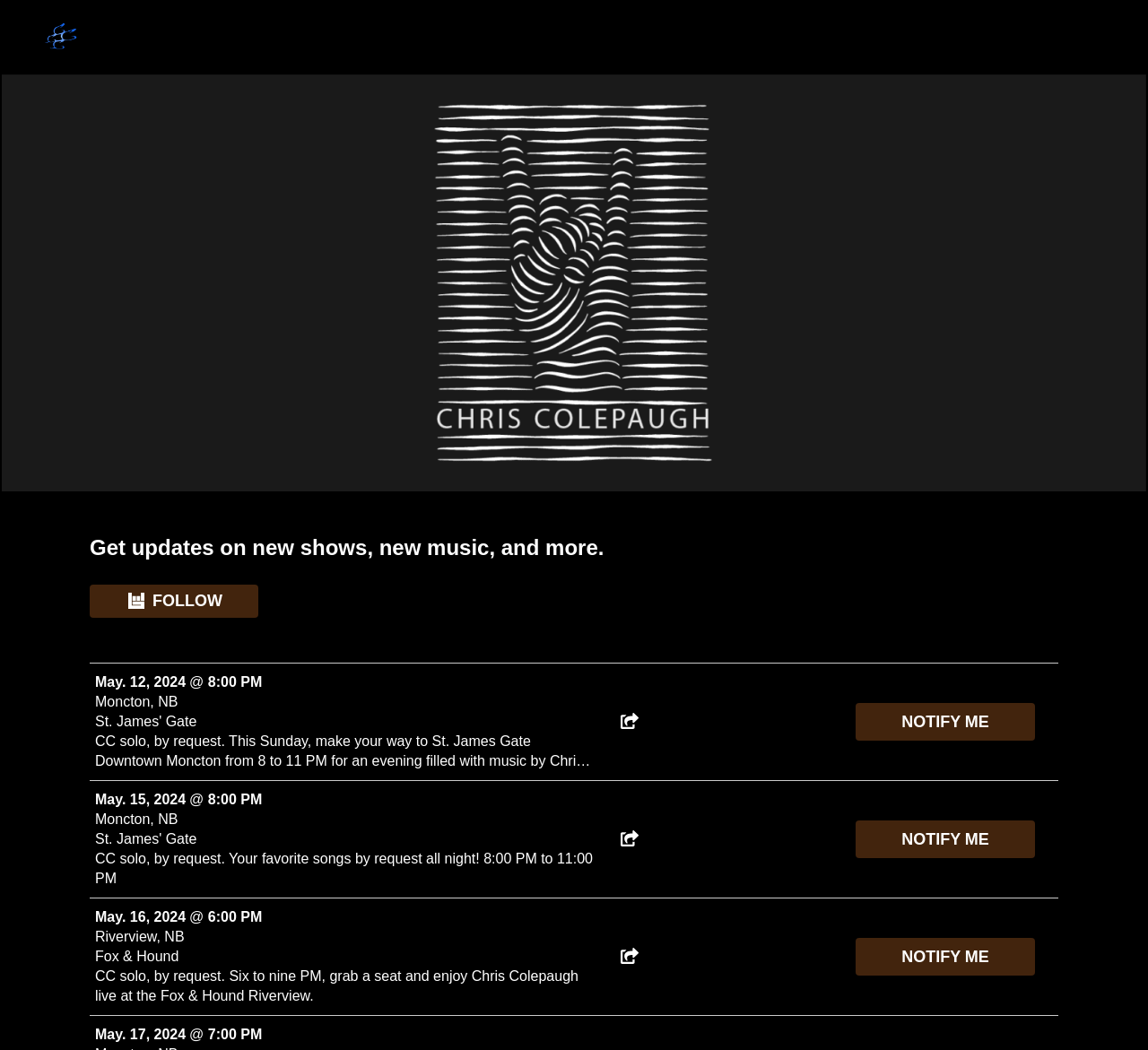Look at the image and write a detailed answer to the question: 
What is the purpose of the 'Notify Me' links?

The 'Notify Me' links are likely used to notify users about upcoming shows, as they are listed alongside the show details and dates. This allows users to stay informed about the artist's schedule.